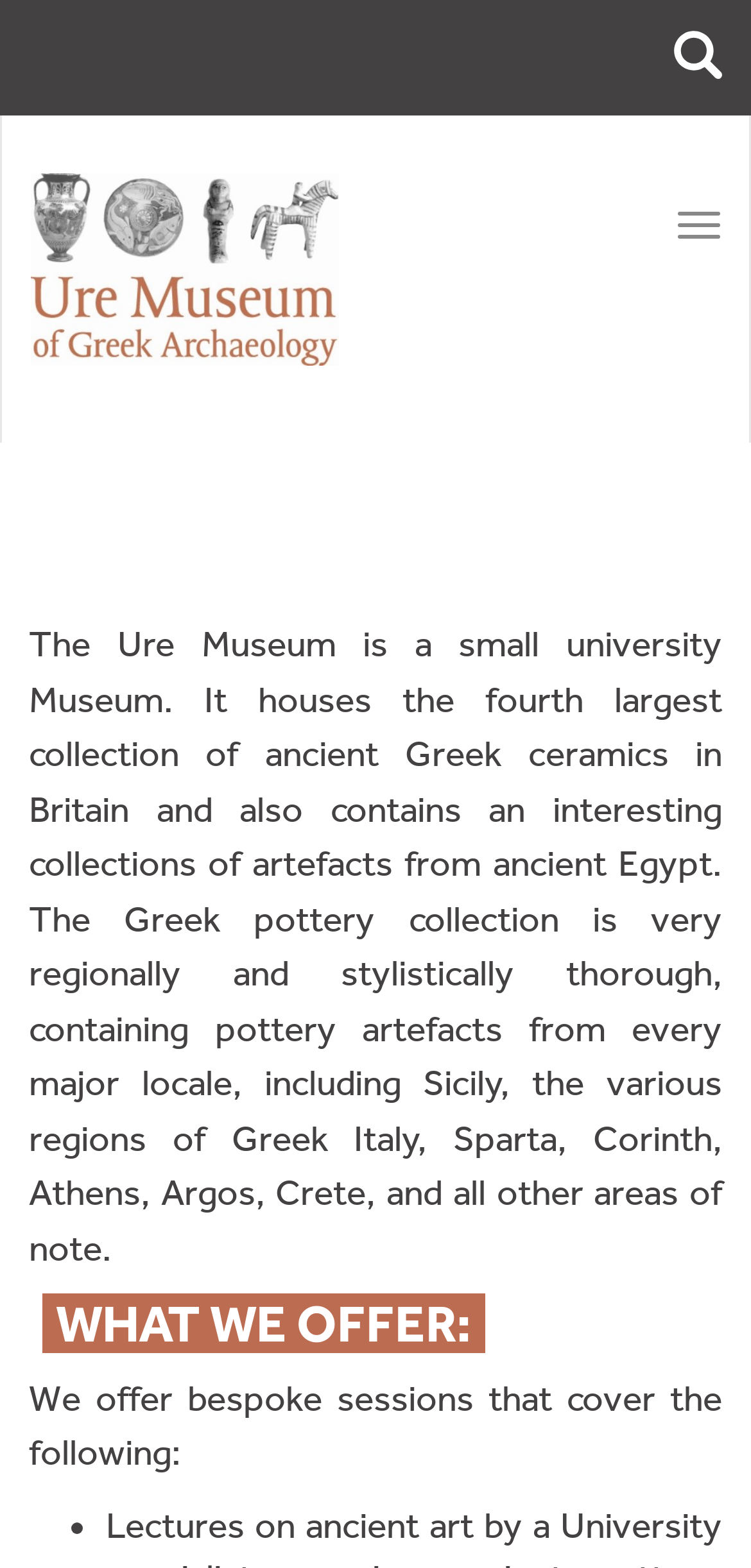What is the focus of the museum's collection?
Use the screenshot to answer the question with a single word or phrase.

Ancient Greek ceramics